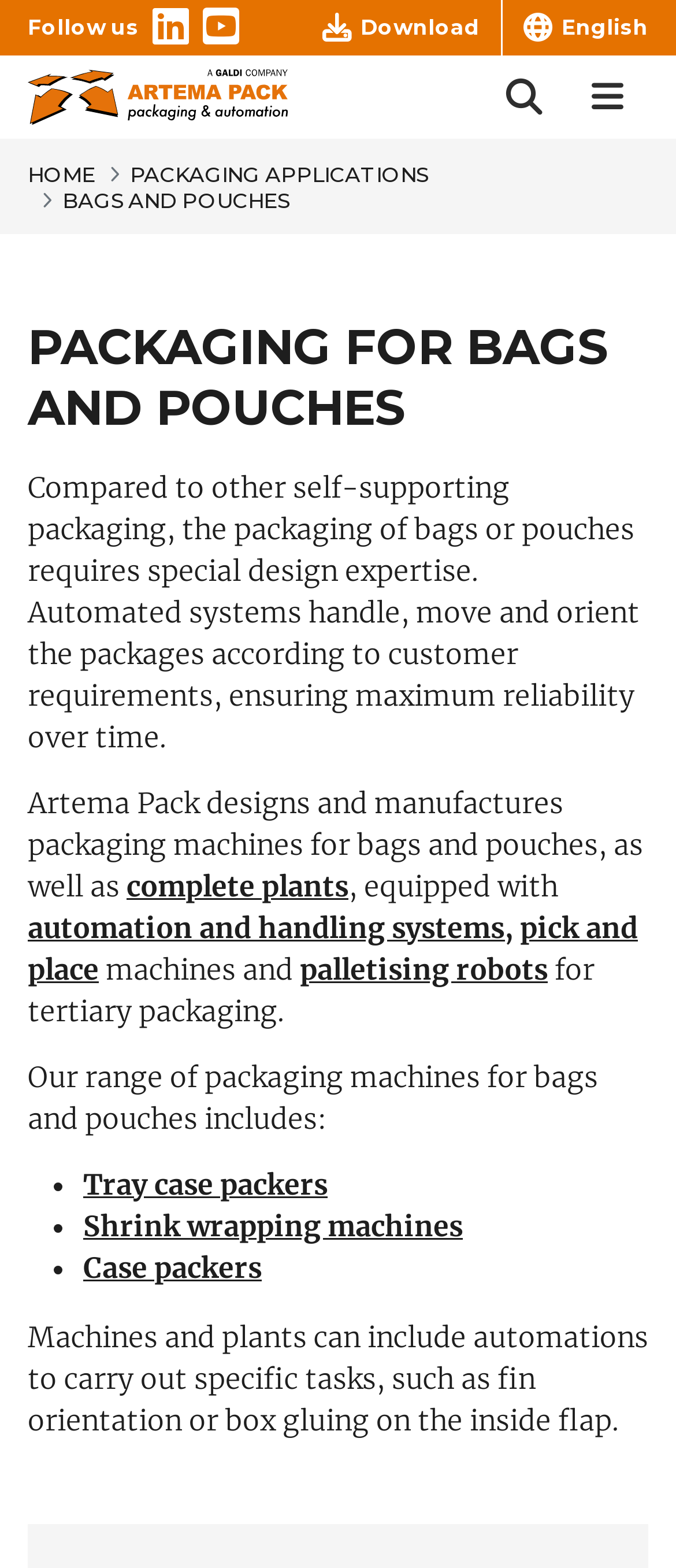Based on the description "Case packers", find the bounding box of the specified UI element.

[0.123, 0.797, 0.387, 0.819]